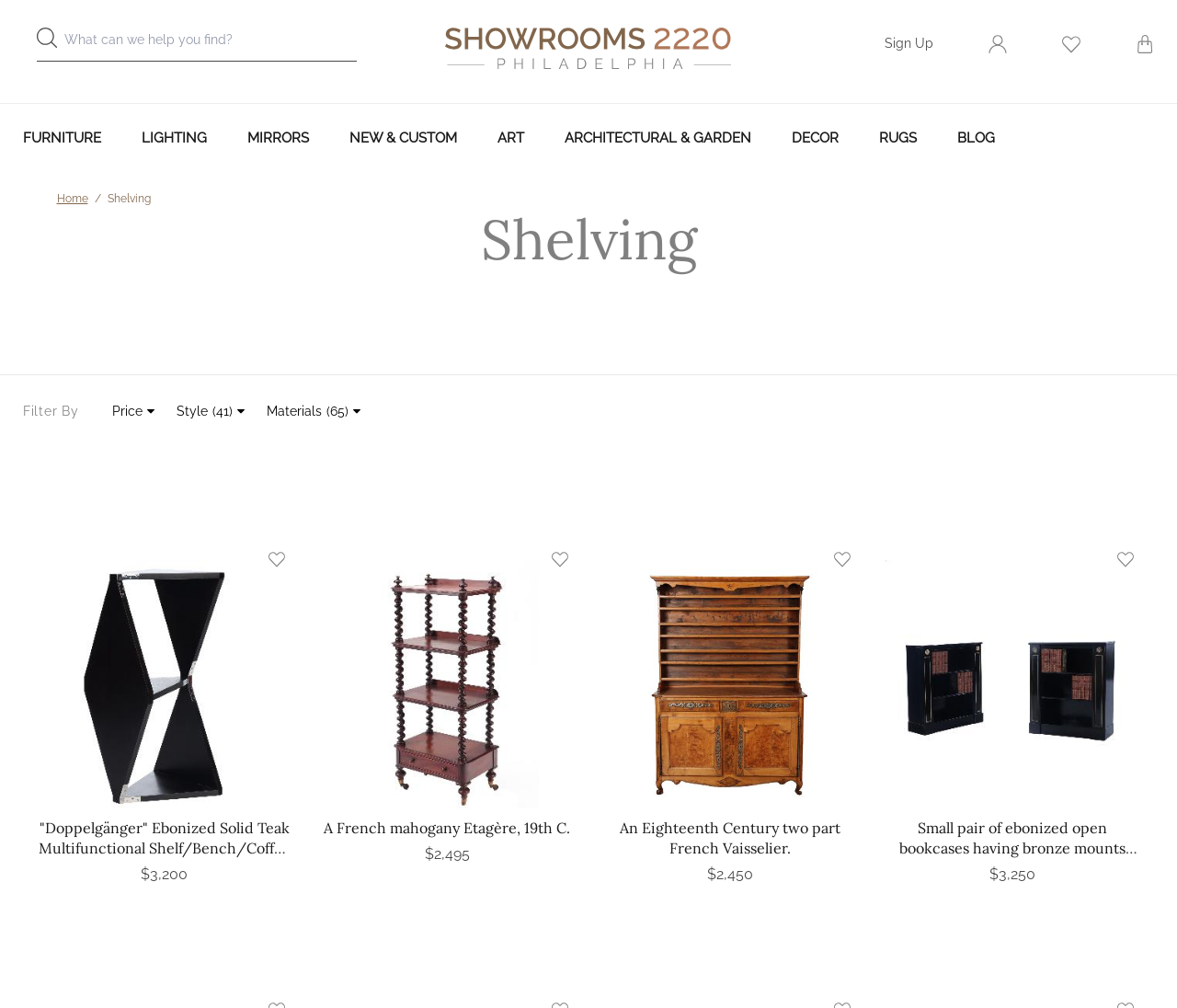Articulate a complete and detailed caption of the webpage elements.

This webpage is an online showroom for vintage, mid-century, and modern shelves. At the top left, there is a combobox and a search bar where users can input what they are looking for. Next to the search bar, there is the Showroom 2220 logo, which is also a link. On the top right, there are links to "Sign Up", "My Account", "My Favourite", and "My Cart", each accompanied by an icon.

Below the top navigation, there is a horizontal menu with links to different categories, including "FURNITURE", "LIGHTING", "MIRRORS", and more. 

The main content of the page is a collection of shelves for sale, each with a title, an image, and a price. The shelves are arranged in a grid layout, with four shelves per row. Each shelf has a title that describes its design and features, and an image that shows the shelf from a front-facing angle. Below each image, there is a link to the shelf's details page and a price tag.

The first shelf is a "Doppelgänger" Ebonized Solid Teak Multifunctional Shelf/Bench/Coffee table designed by Maximilian Eicke for Max ID NY, priced at $3,200. The second shelf is a French mahogany Etagère from the 19th century, priced at $2,495. The third shelf is an Eighteenth Century two-part French Vaisselier, priced at $2,450. The fourth shelf is a small pair of ebonized open bookcases with bronze mounts and adjustable shelving, circa 1940, priced at $3,250.

Overall, the webpage is a showcase for the various types of shelves available at Showroom 2220, with a focus on high-end, designer pieces.